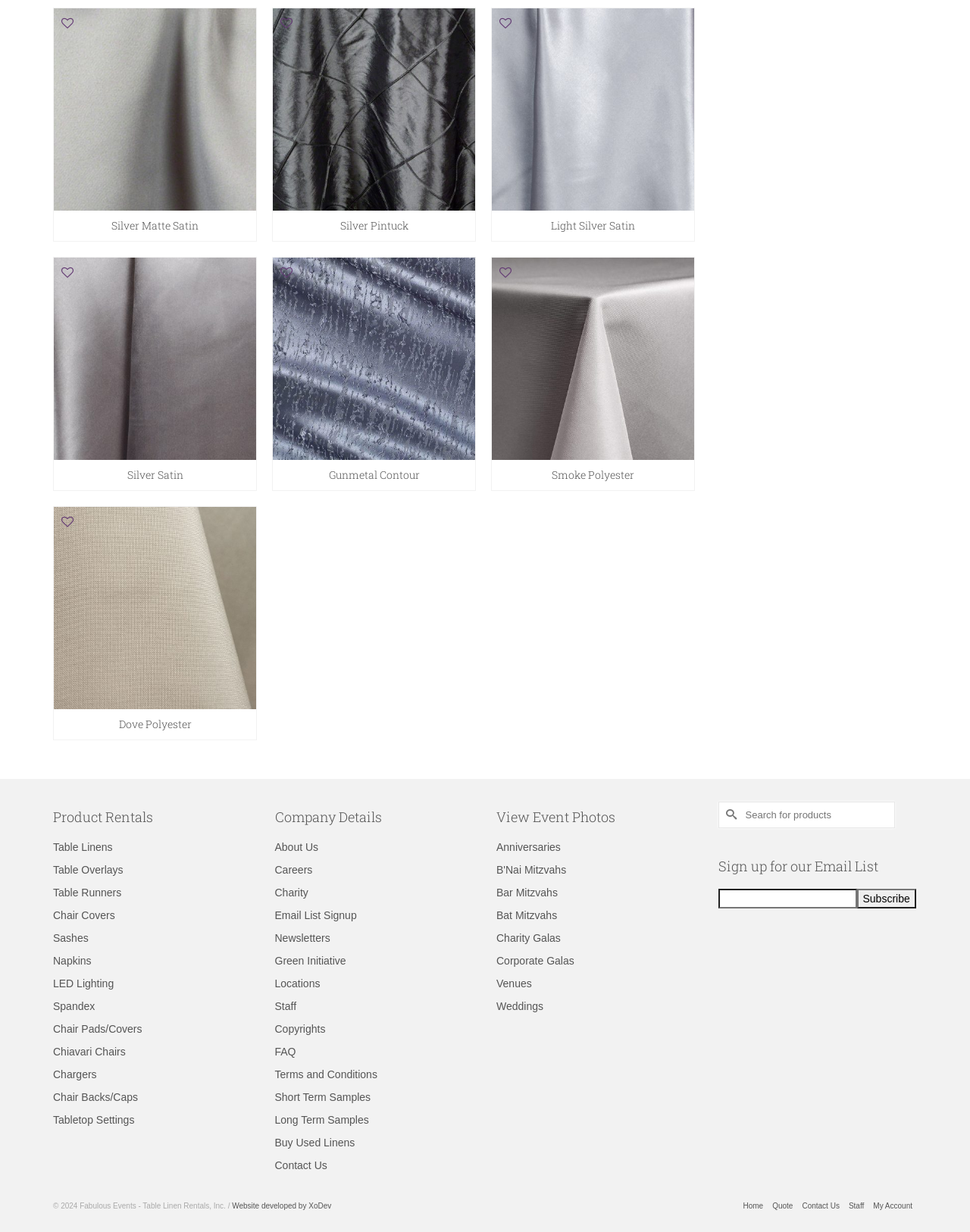Give a one-word or short phrase answer to the question: 
What is the category of 'Chair Covers' under?

Product Rentals